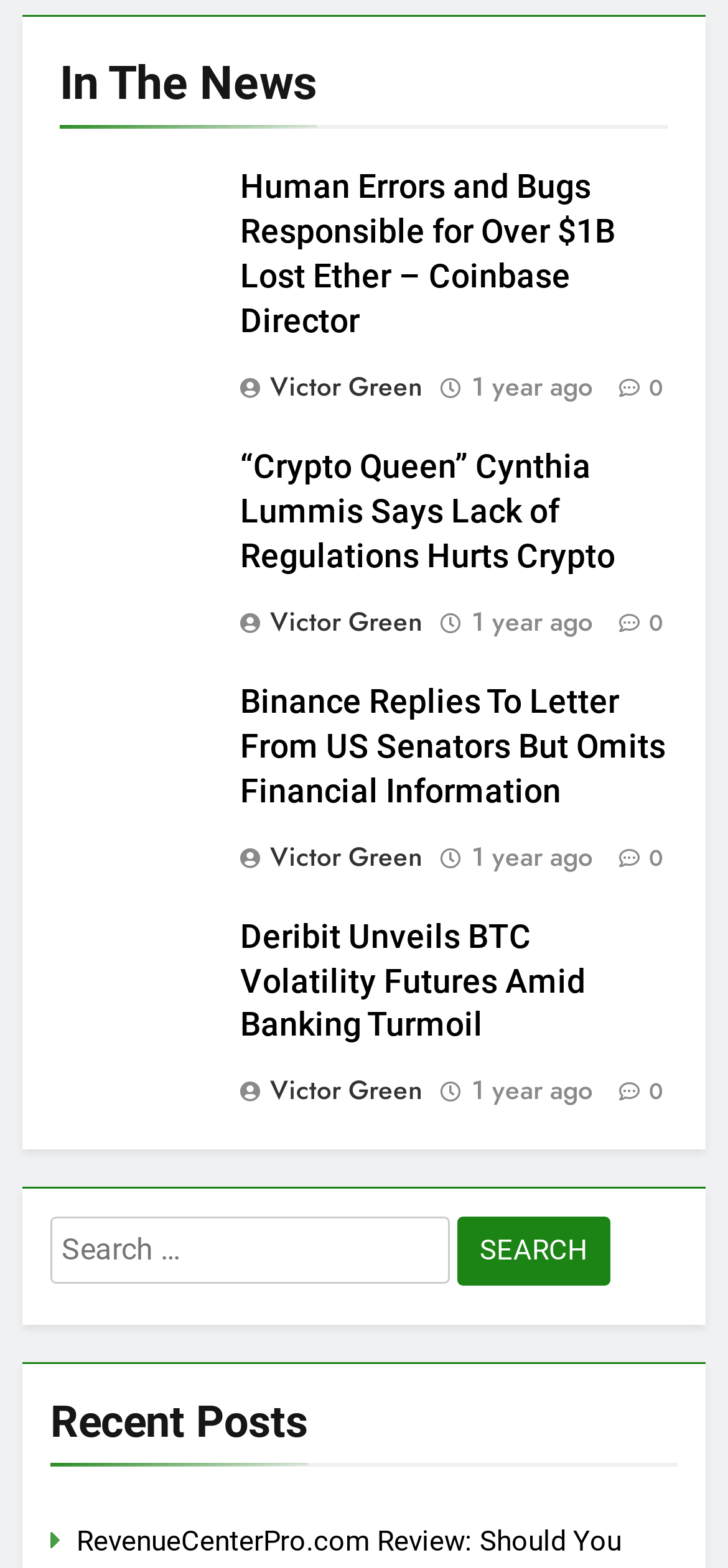Please find the bounding box for the UI component described as follows: "parent_node: Search for: value="Search"".

[0.628, 0.776, 0.838, 0.82]